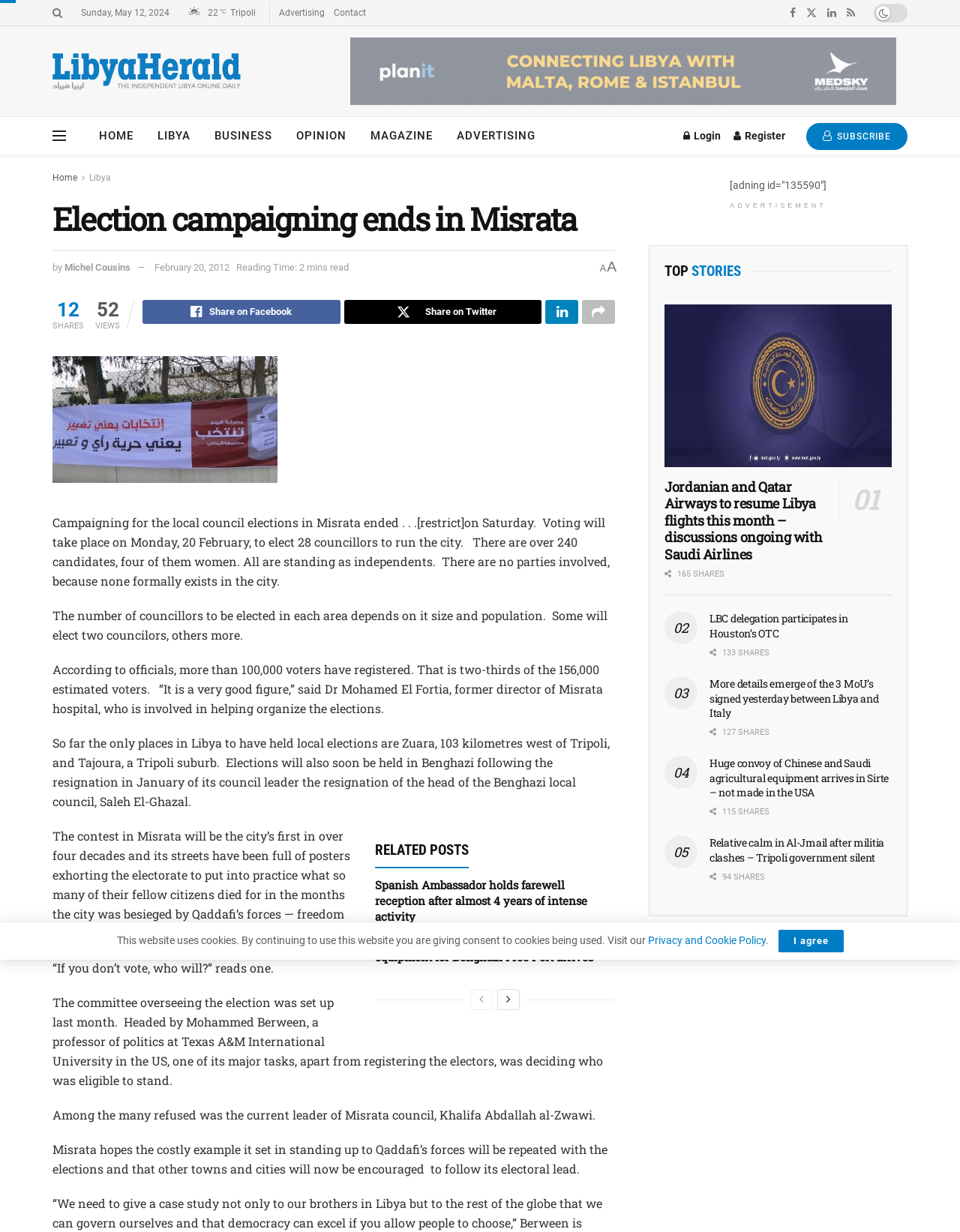How many councillors will be elected in Misrata?
Refer to the screenshot and respond with a concise word or phrase.

28